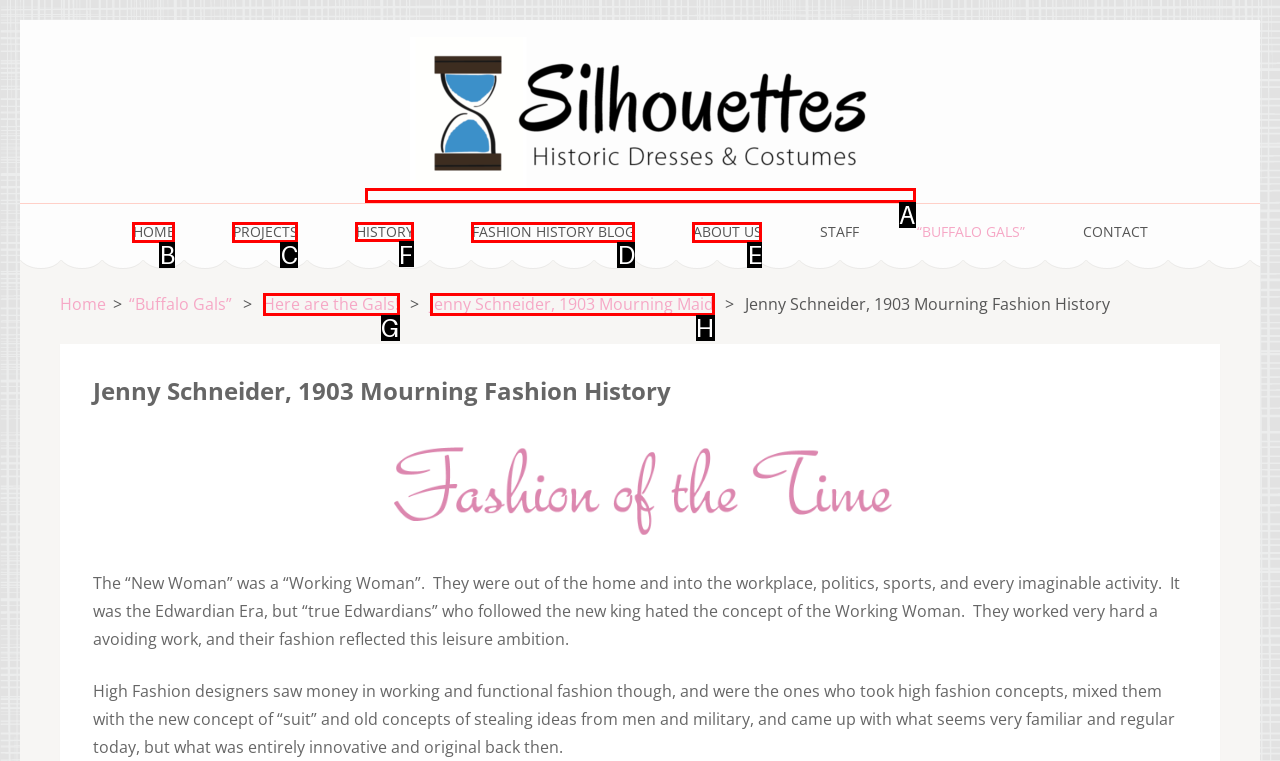Please identify the correct UI element to click for the task: Click on the 'HISTORY' link Respond with the letter of the appropriate option.

F